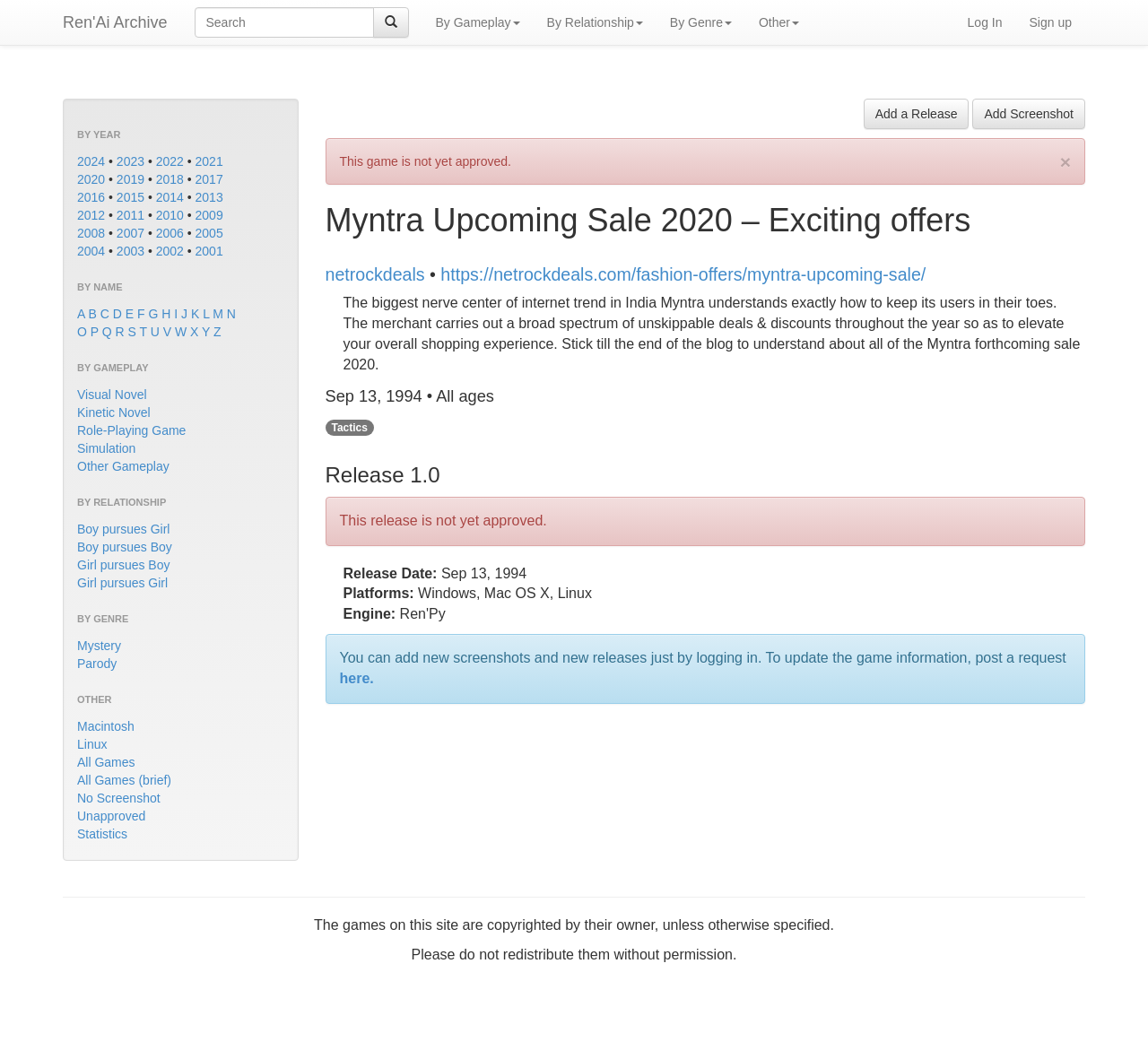Find the bounding box coordinates for the area that should be clicked to accomplish the instruction: "Search for a game".

[0.169, 0.007, 0.325, 0.036]